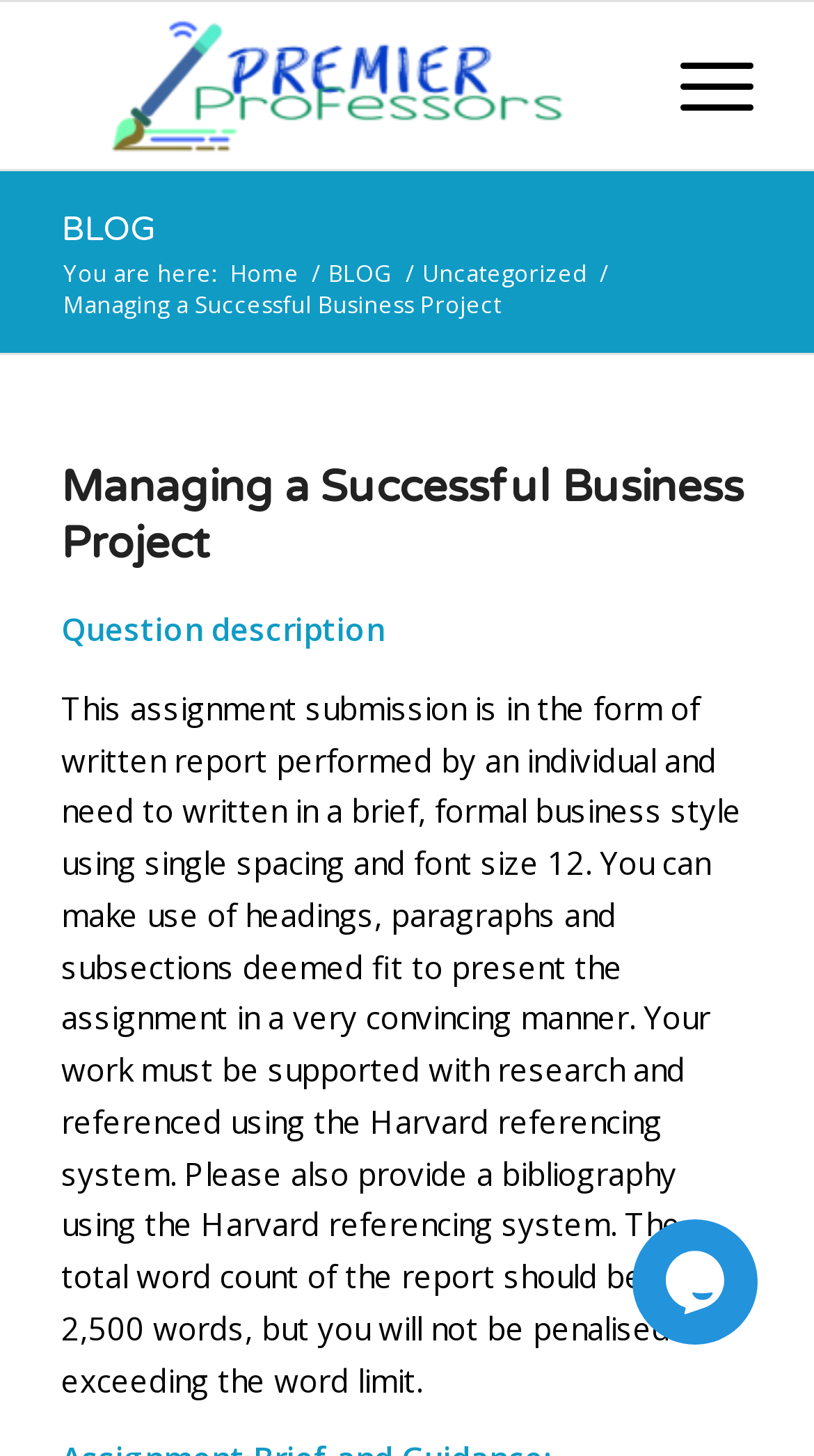What is the current page about?
Please utilize the information in the image to give a detailed response to the question.

The current page is about 'Managing a Successful Business Project' as indicated by the heading on the webpage. The heading is located below the navigation menu and is in a larger font size.